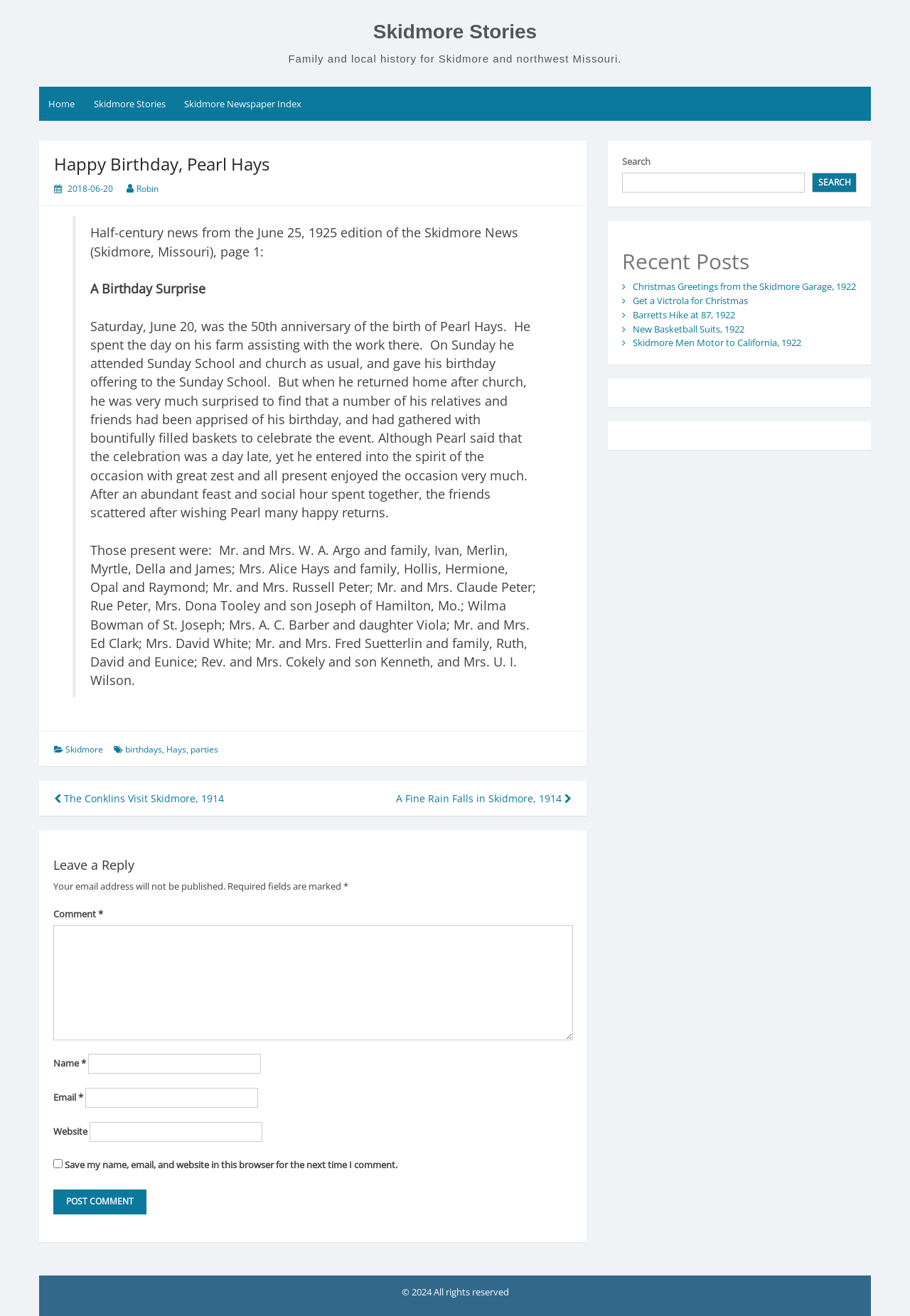How many recent posts are listed on the webpage?
Look at the image and provide a detailed response to the question.

The webpage lists recent posts, including 'Christmas Greetings from the Skidmore Garage, 1922', 'Get a Victrola for Christmas', 'Barretts Hike at 87, 1922', 'New Basketball Suits, 1922', and 'Skidmore Men Motor to California, 1922', indicating that there are 5 recent posts listed.